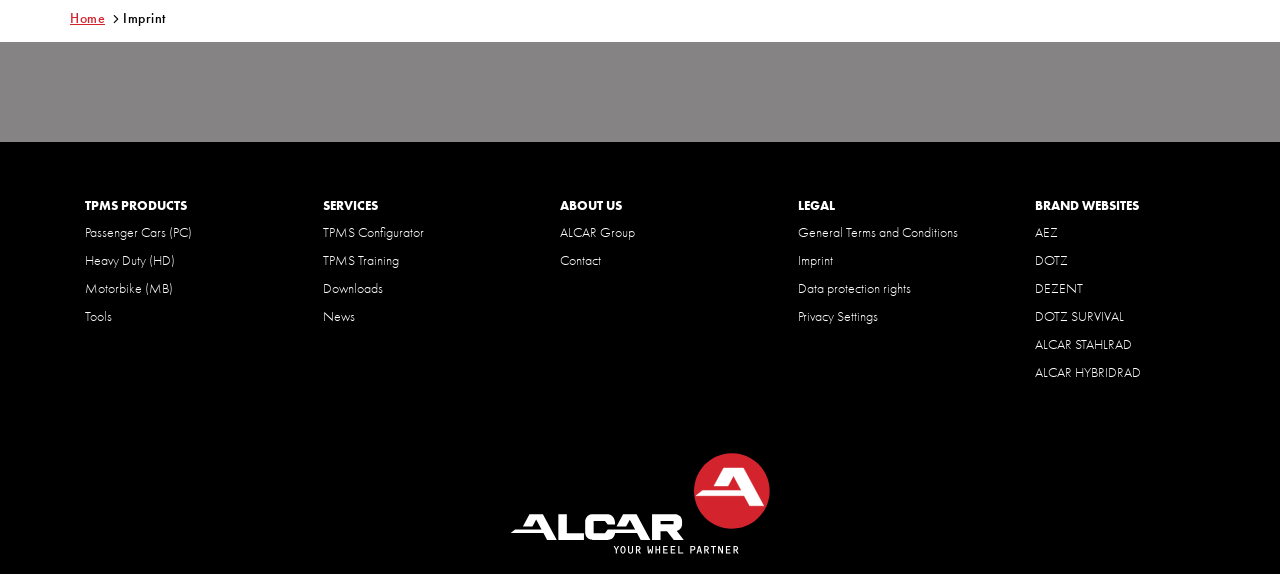Locate the bounding box coordinates of the region to be clicked to comply with the following instruction: "Visit ALCAR Sensor website". The coordinates must be four float numbers between 0 and 1, in the form [left, top, right, bottom].

[0.398, 0.79, 0.602, 0.966]